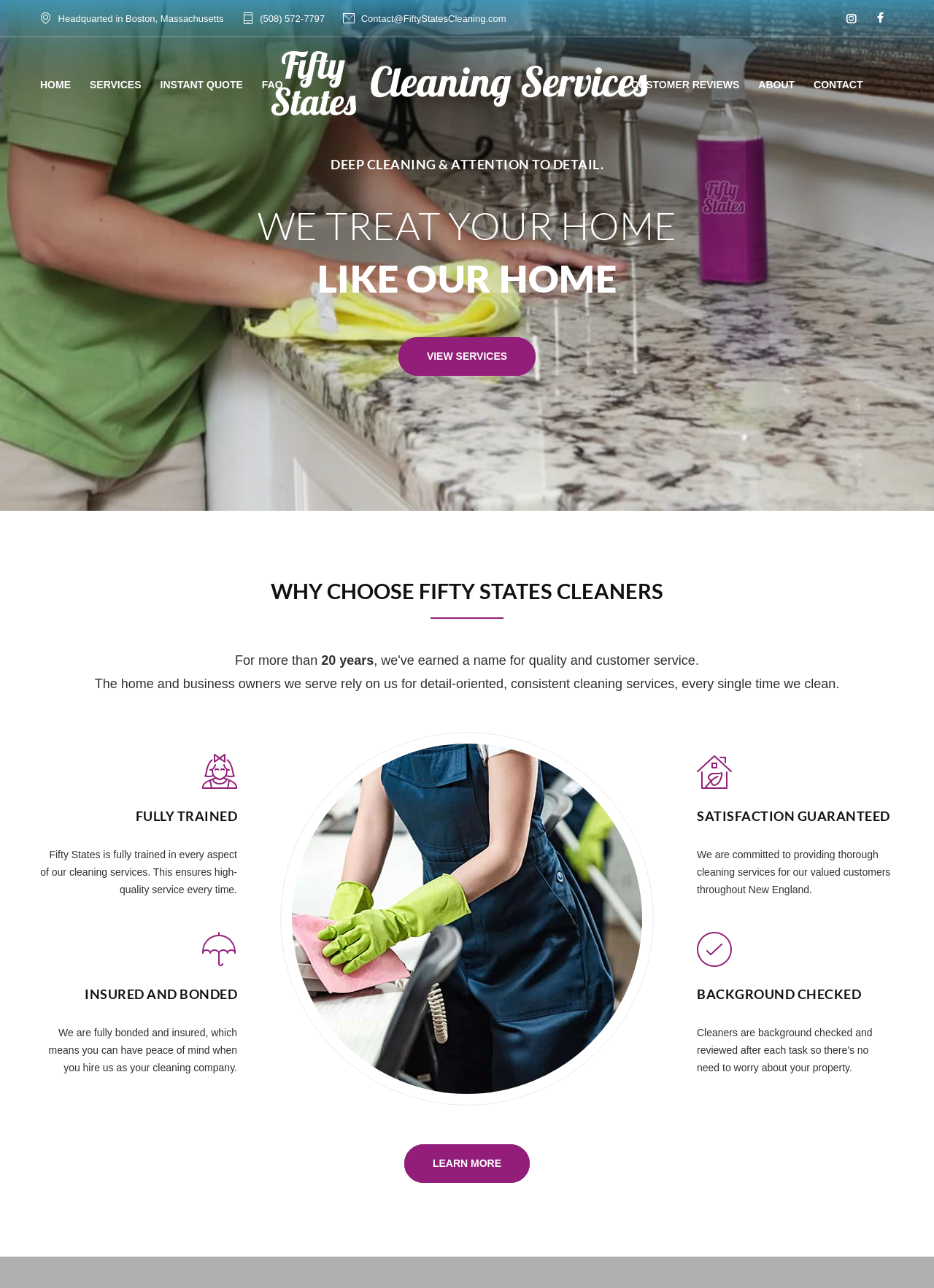Show the bounding box coordinates of the region that should be clicked to follow the instruction: "Click the 'INSTANT QUOTE' link."

[0.151, 0.053, 0.26, 0.077]